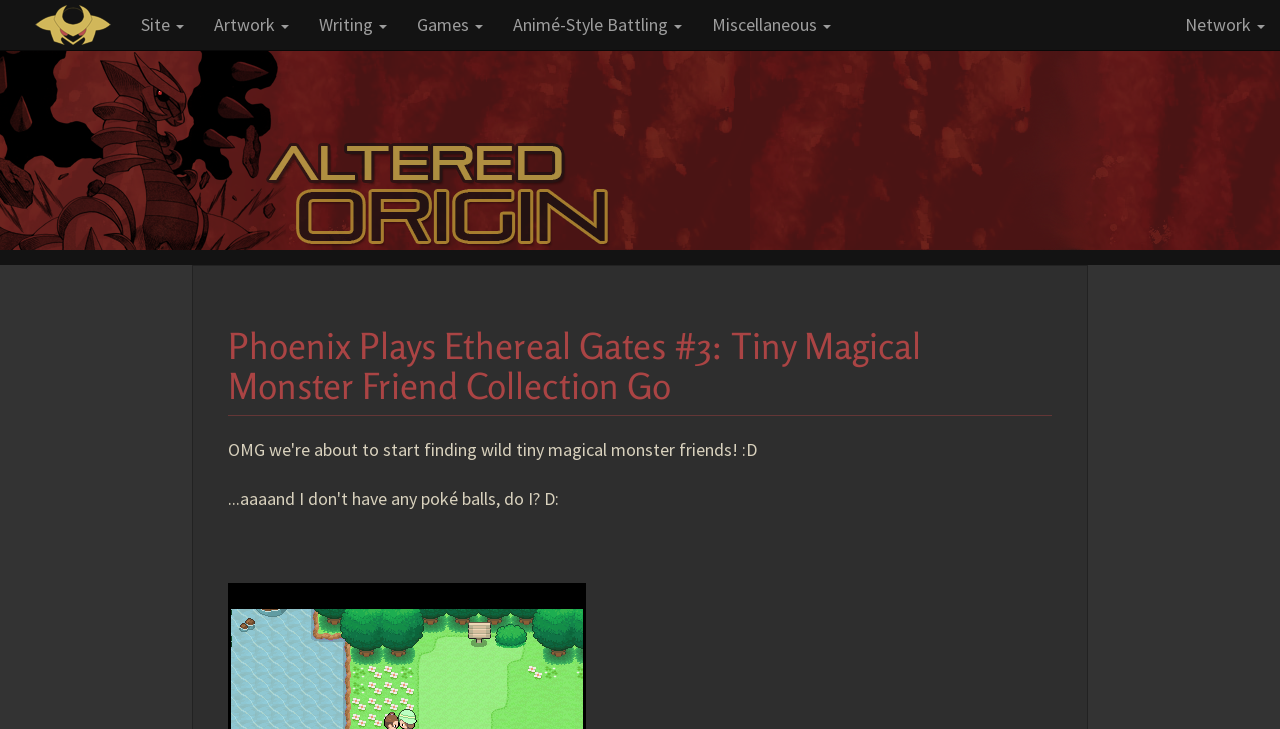Extract the bounding box coordinates for the HTML element that matches this description: "Altered Origin". The coordinates should be four float numbers between 0 and 1, i.e., [left, top, right, bottom].

[0.0, 0.069, 1.0, 0.364]